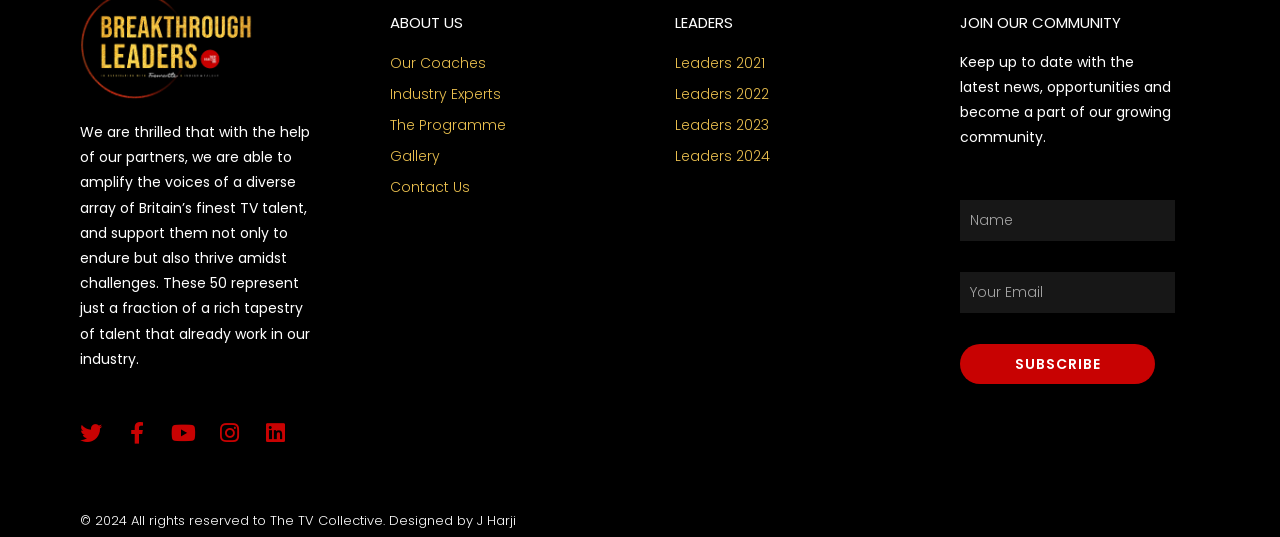Find the bounding box coordinates of the clickable element required to execute the following instruction: "Subscribe to the newsletter". Provide the coordinates as four float numbers between 0 and 1, i.e., [left, top, right, bottom].

[0.75, 0.641, 0.902, 0.716]